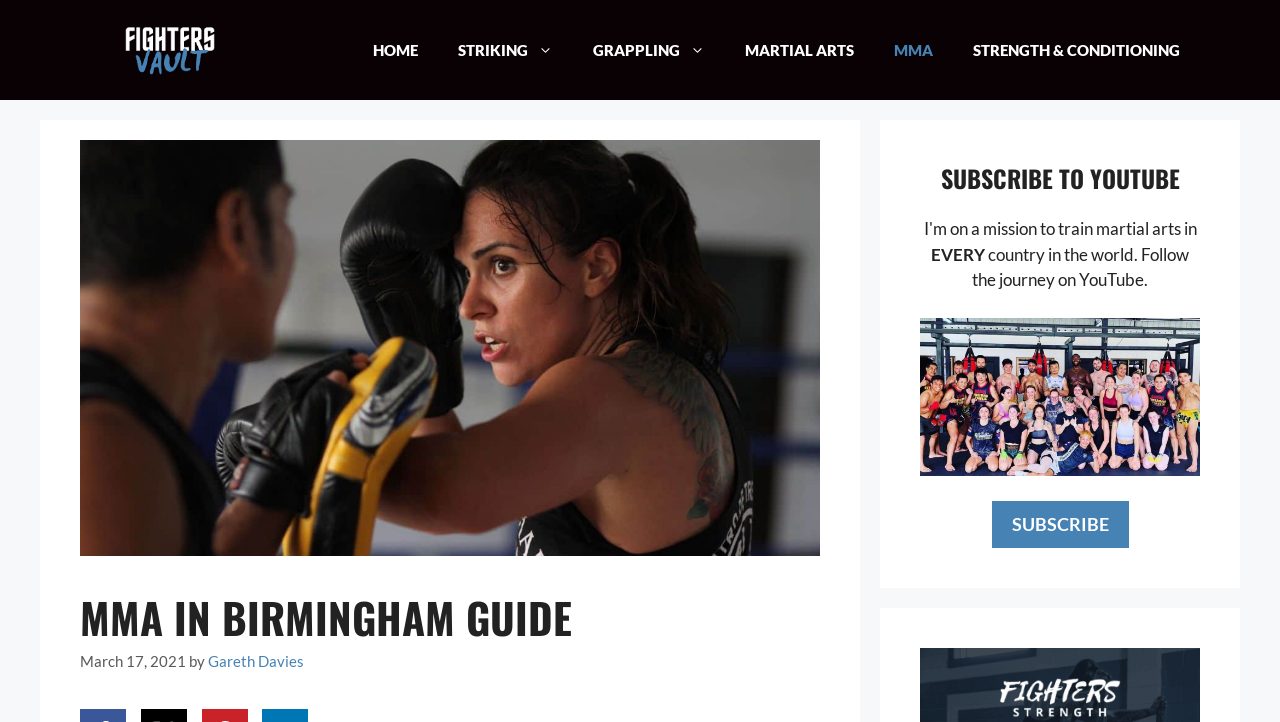Please look at the image and answer the question with a detailed explanation: How many navigation links are there?

I counted the number of links in the navigation section, which are HOME, STRIKING, GRAPPLING, MARTIAL ARTS, MMA, and STRENGTH & CONDITIONING.